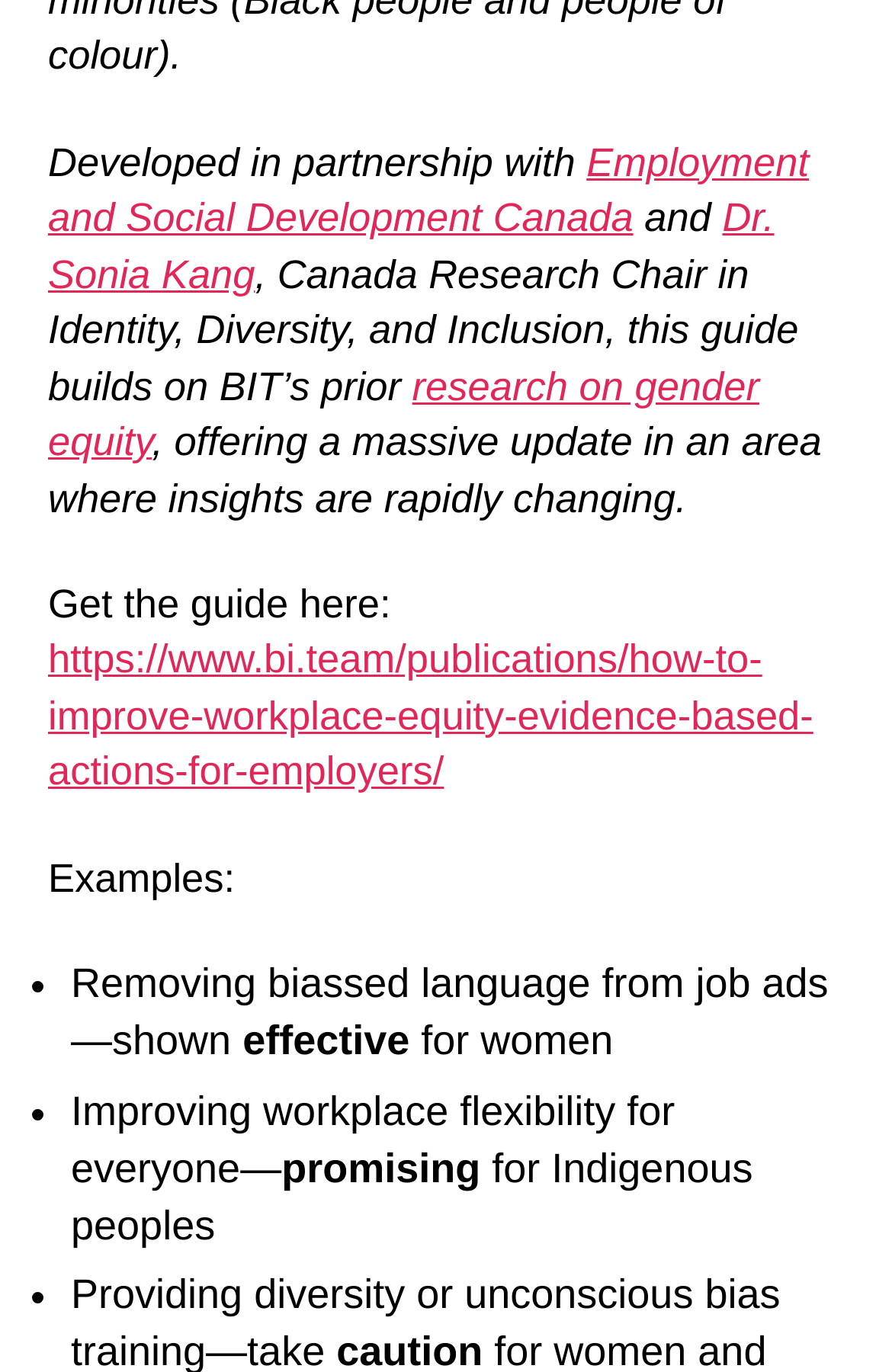What is the topic of the guide mentioned on the webpage?
Using the details from the image, give an elaborate explanation to answer the question.

The answer can be inferred from the text that mentions 'how to improve workplace equity' and provides a link to the guide. This suggests that the guide is focused on the topic of workplace equity.